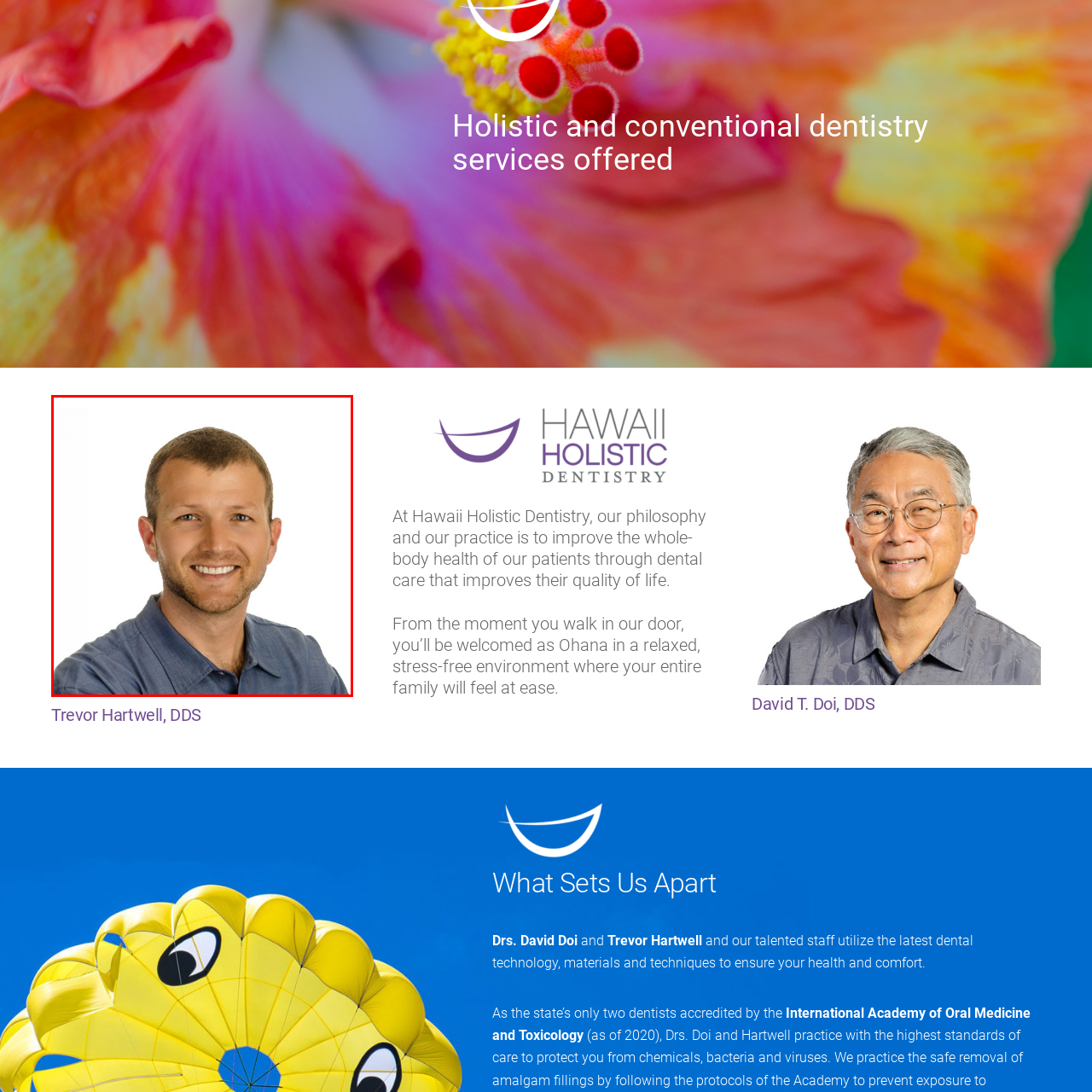View the section of the image outlined in red, What is the name of the dental practice? Provide your response in a single word or brief phrase.

Hawaii Holistic Dentistry